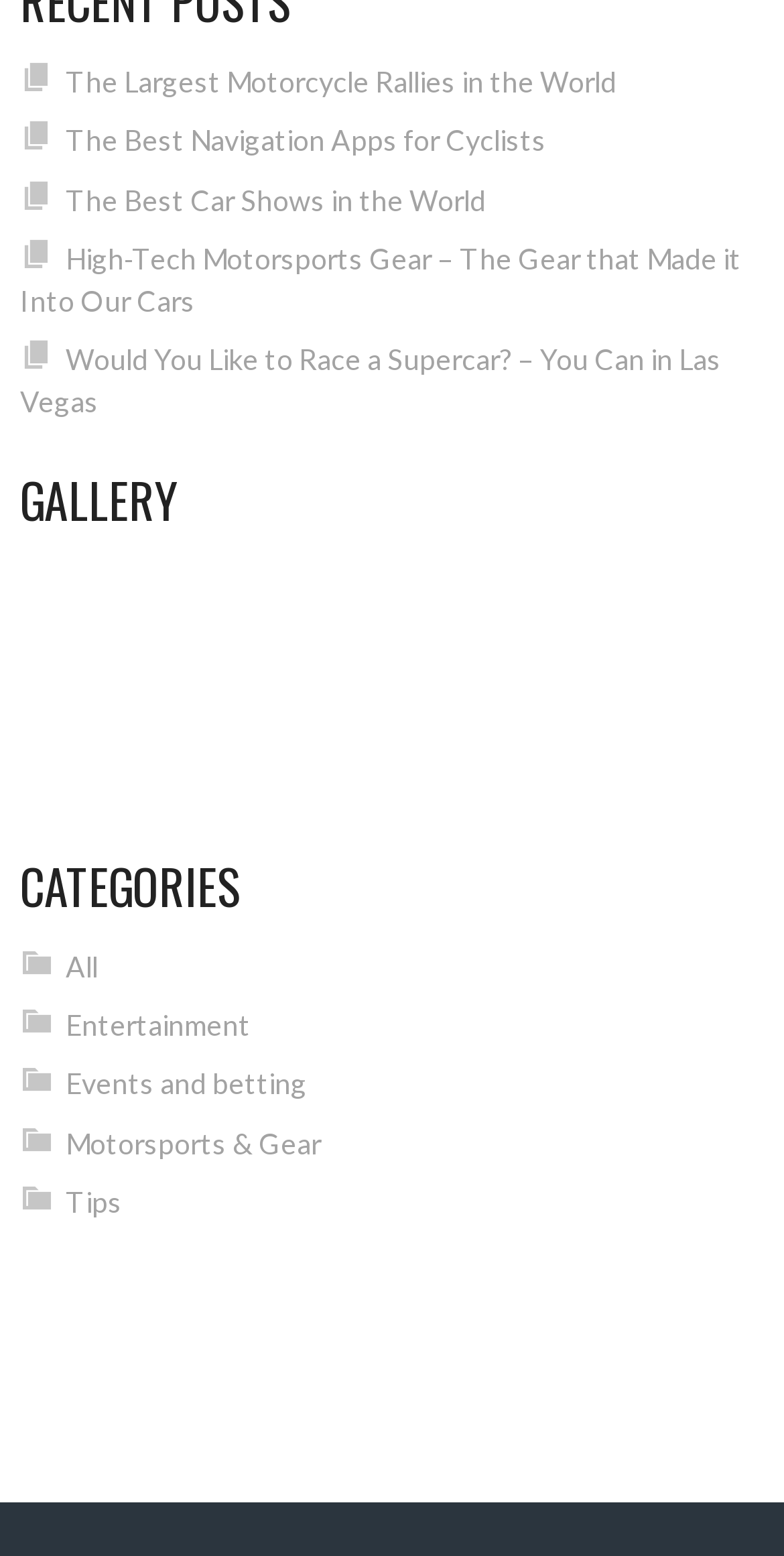How many images are in the gallery?
Based on the visual information, provide a detailed and comprehensive answer.

Under the 'GALLERY' heading, I found three figure elements, which are likely to be images. Therefore, there are 3 images in the gallery.